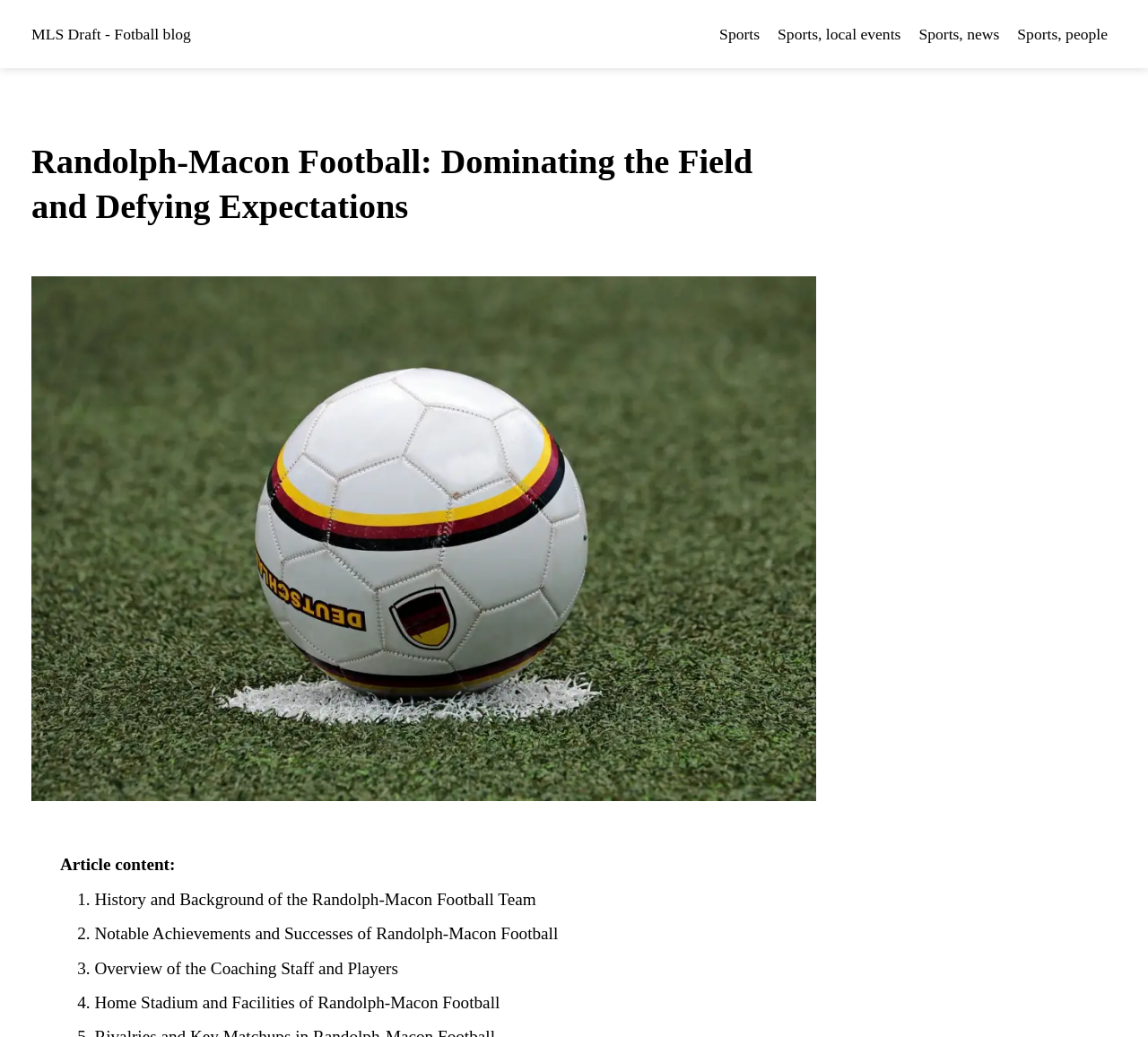Can you provide the bounding box coordinates for the element that should be clicked to implement the instruction: "View the overview of the coaching staff and players"?

[0.082, 0.924, 0.347, 0.943]